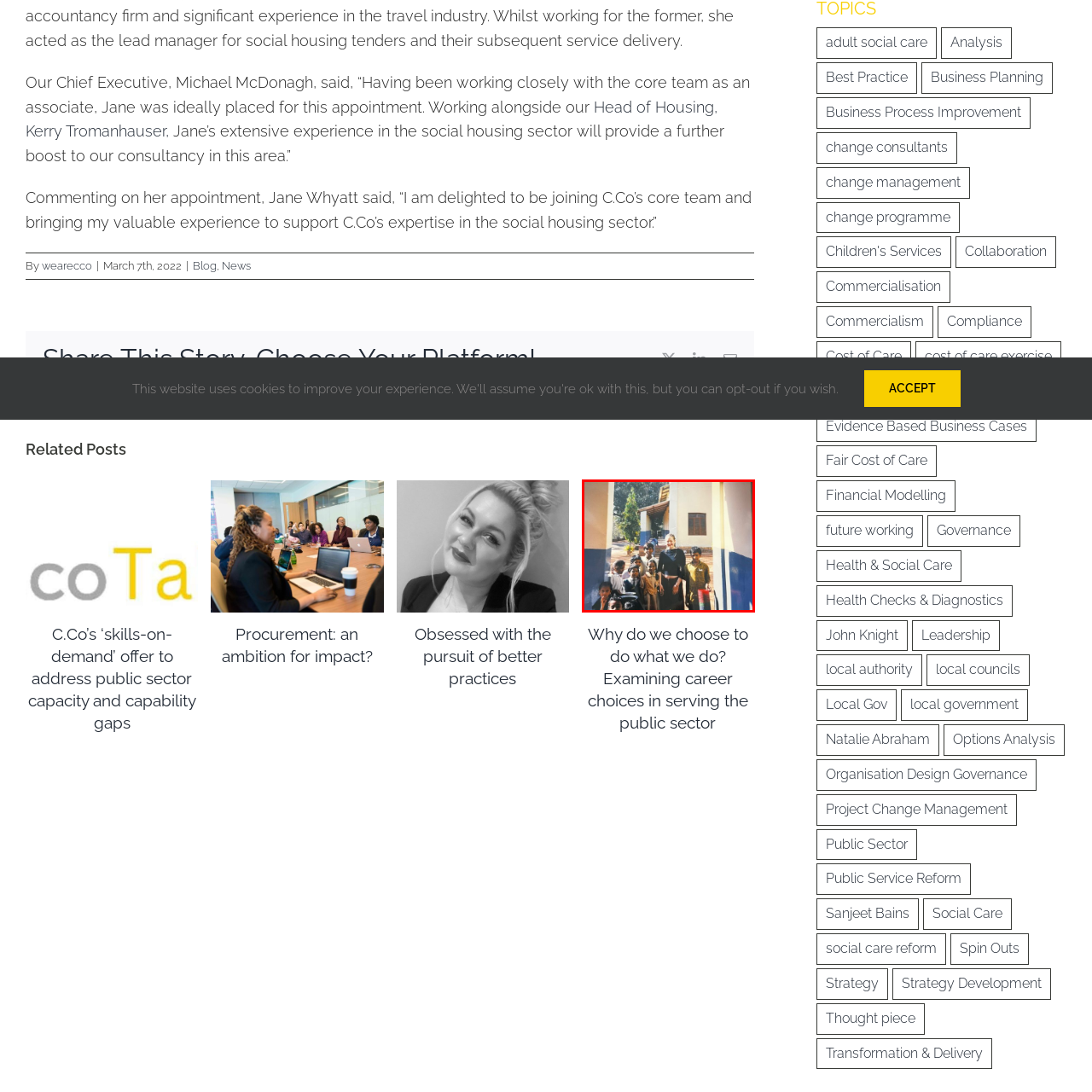Analyze the image surrounded by the red box and respond concisely: What is the woman's attire?

Black outfit